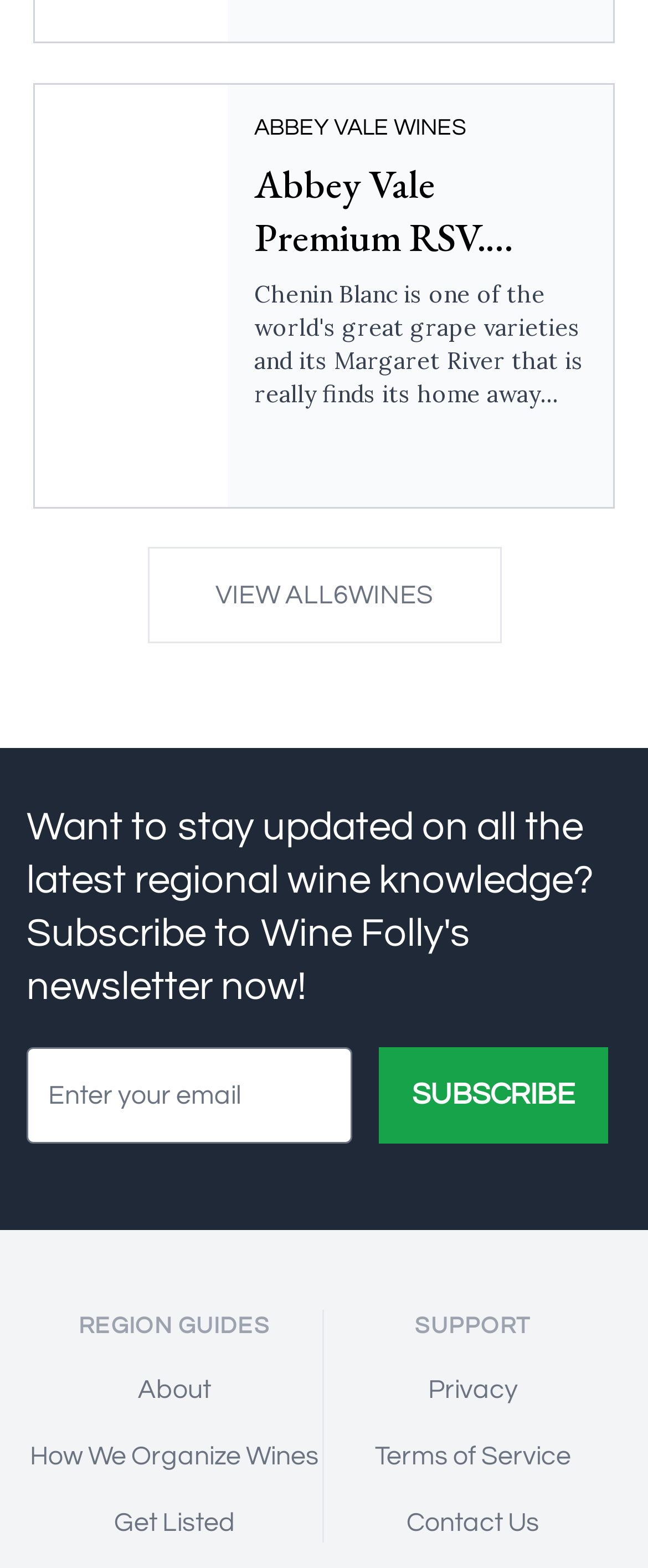Provide your answer in a single word or phrase: 
What type of wine is described?

Chenin Blanc